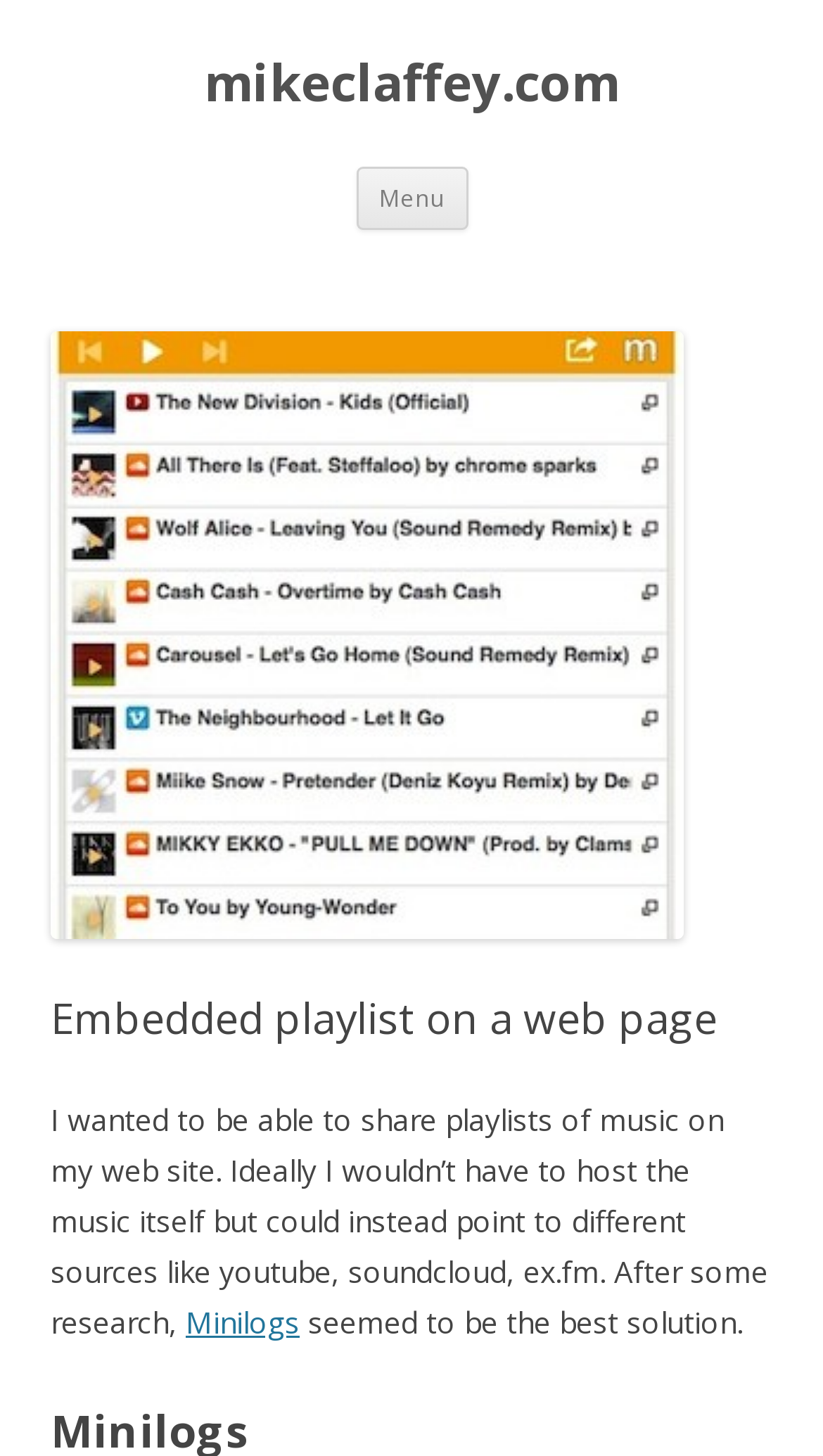Provide a one-word or brief phrase answer to the question:
What is the position of the 'Skip to content' link?

above the main content